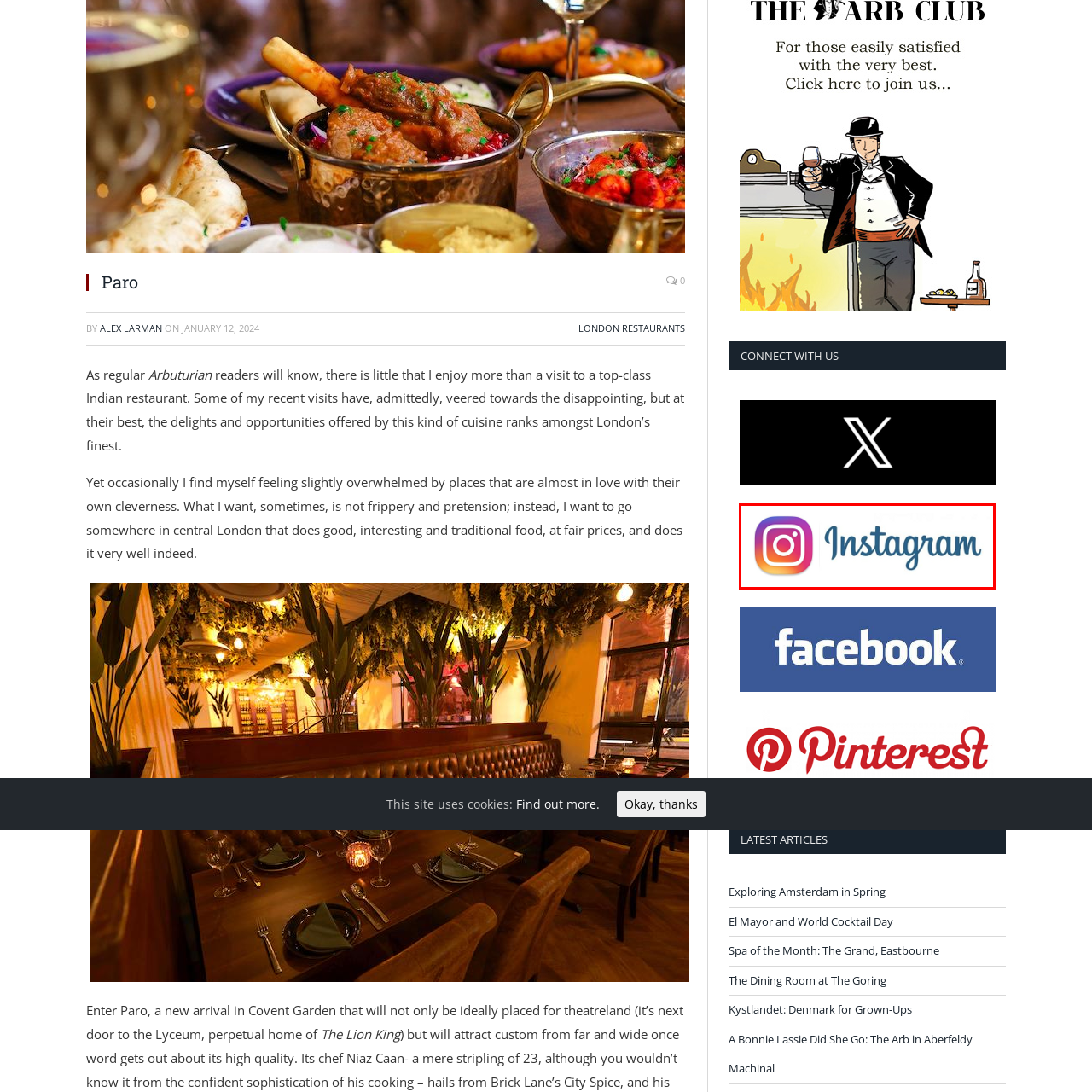Look at the image enclosed within the red outline and answer the question with a single word or phrase:
What font style is used for the word 'Instagram'?

Cursive